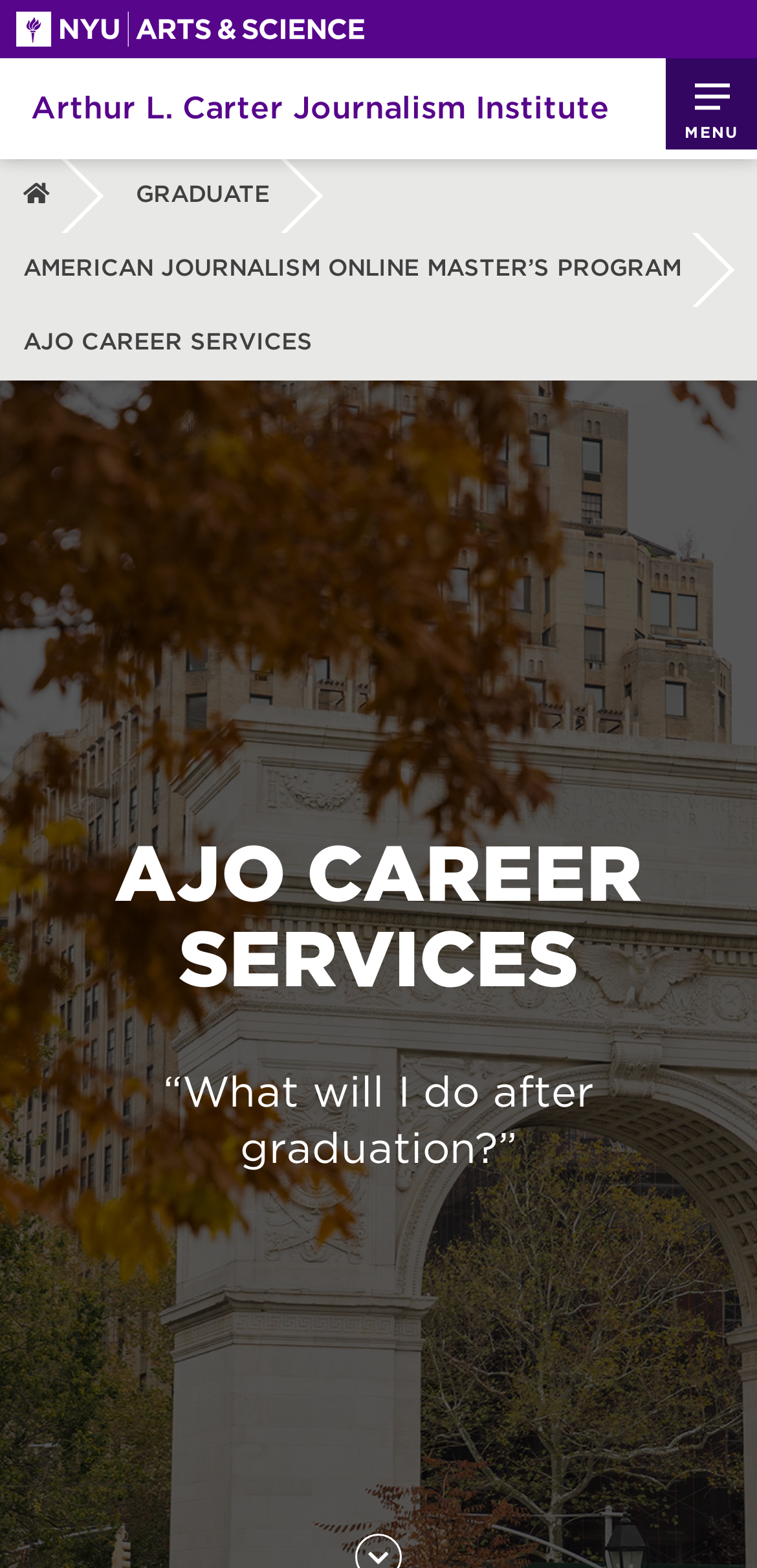Identify the bounding box for the given UI element using the description provided. Coordinates should be in the format (top-left x, top-left y, bottom-right x, bottom-right y) and must be between 0 and 1. Here is the description: NDIS

None